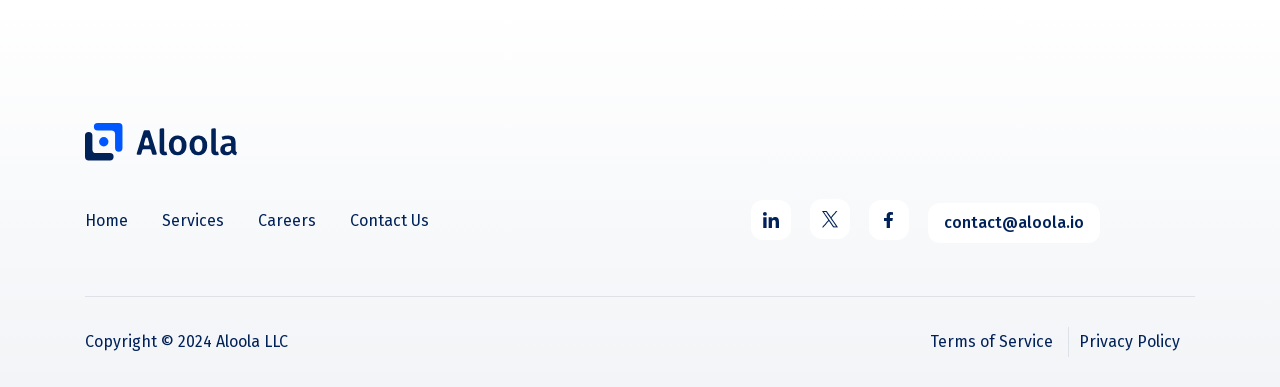Please provide a one-word or short phrase answer to the question:
What is the company name in the footer?

Aloola LLC